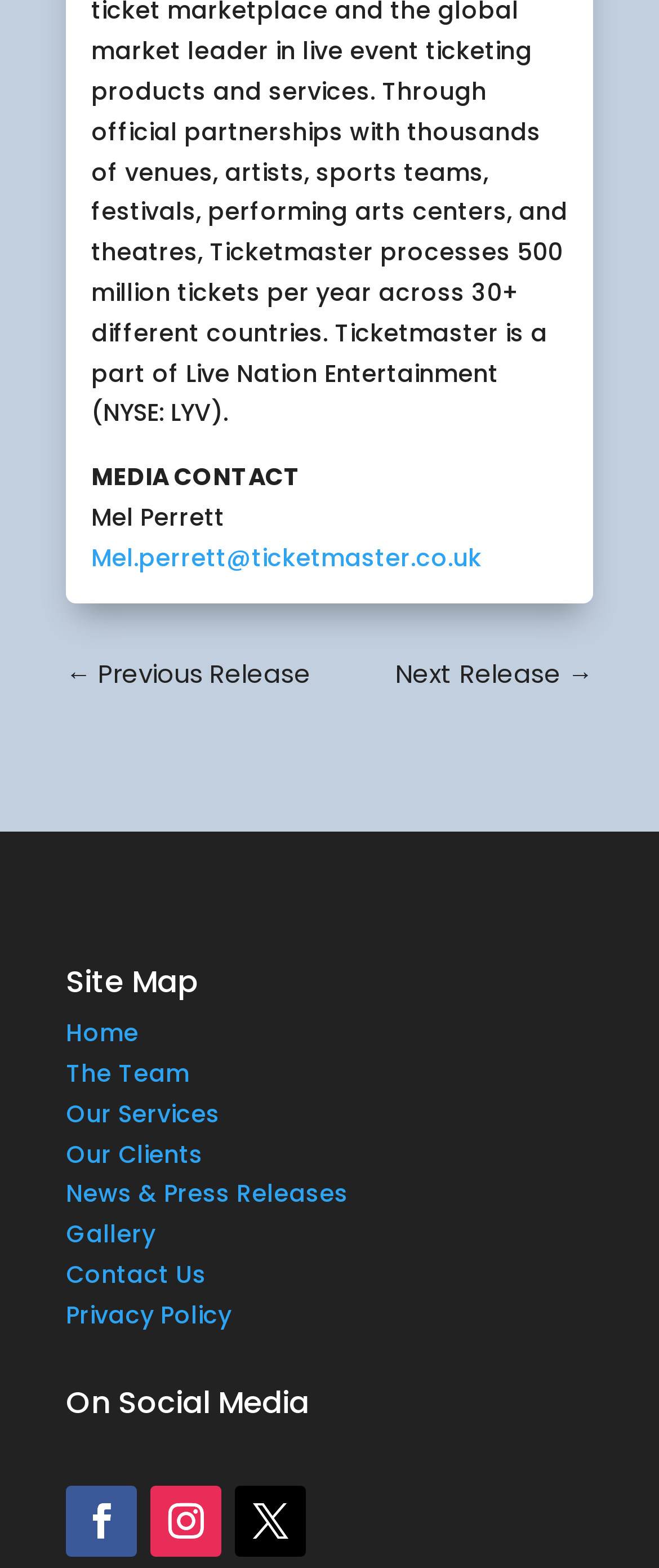What is the last menu item?
Carefully examine the image and provide a detailed answer to the question.

The last menu item is 'Privacy Policy', which is located at the bottom of the webpage, below the 'Contact Us' link.